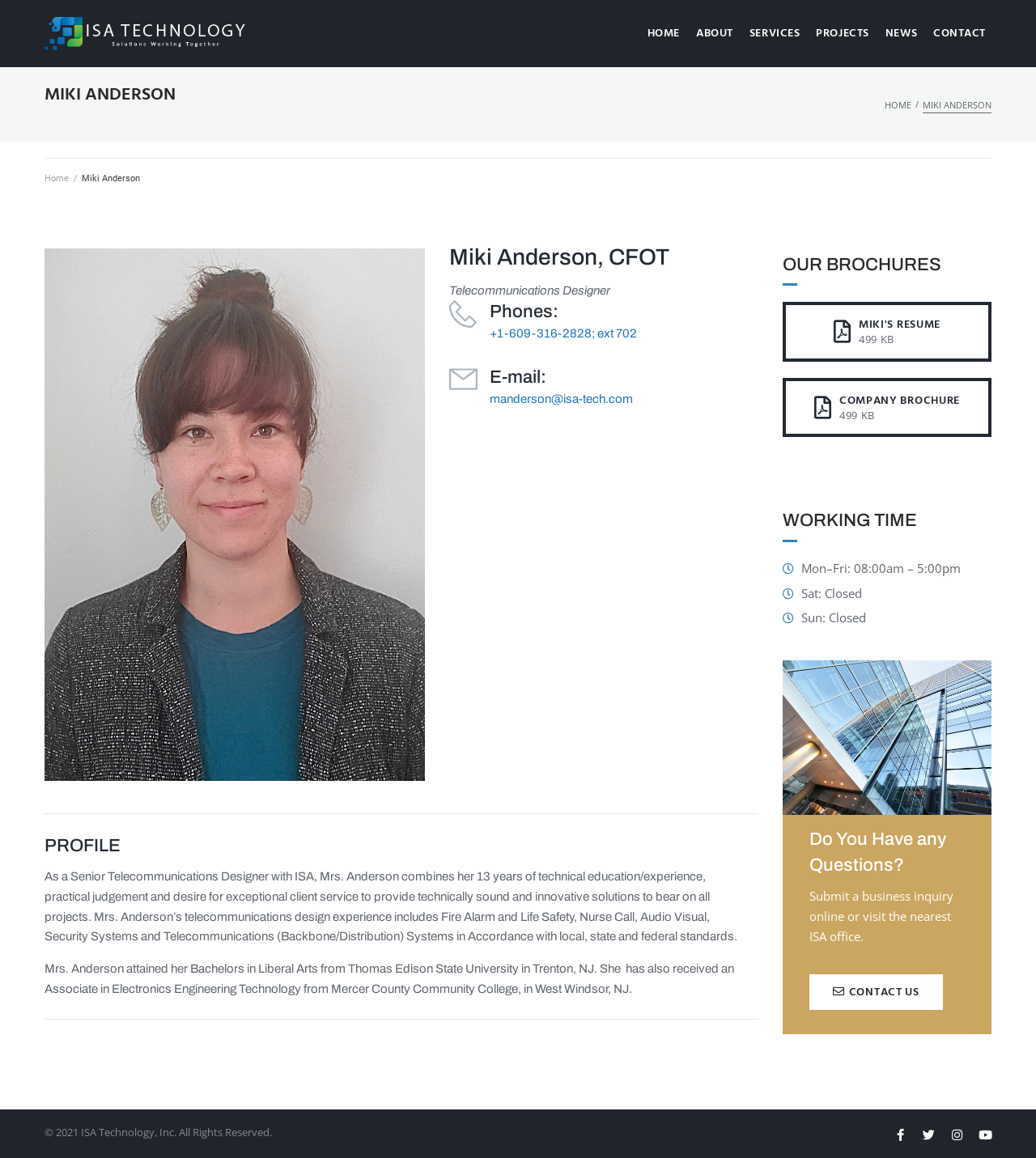Determine the bounding box for the described UI element: "manderson@isa-tech.com".

[0.473, 0.339, 0.611, 0.35]